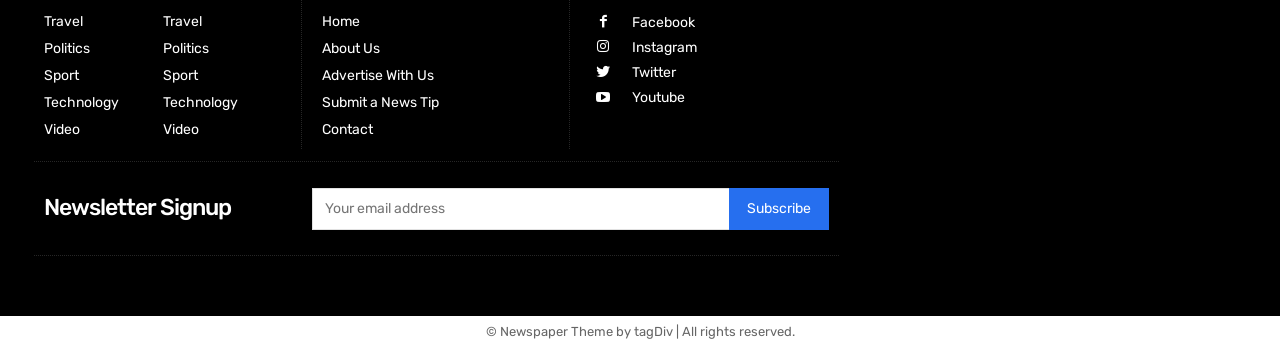Find the bounding box coordinates of the element I should click to carry out the following instruction: "Go back to the list of products".

None